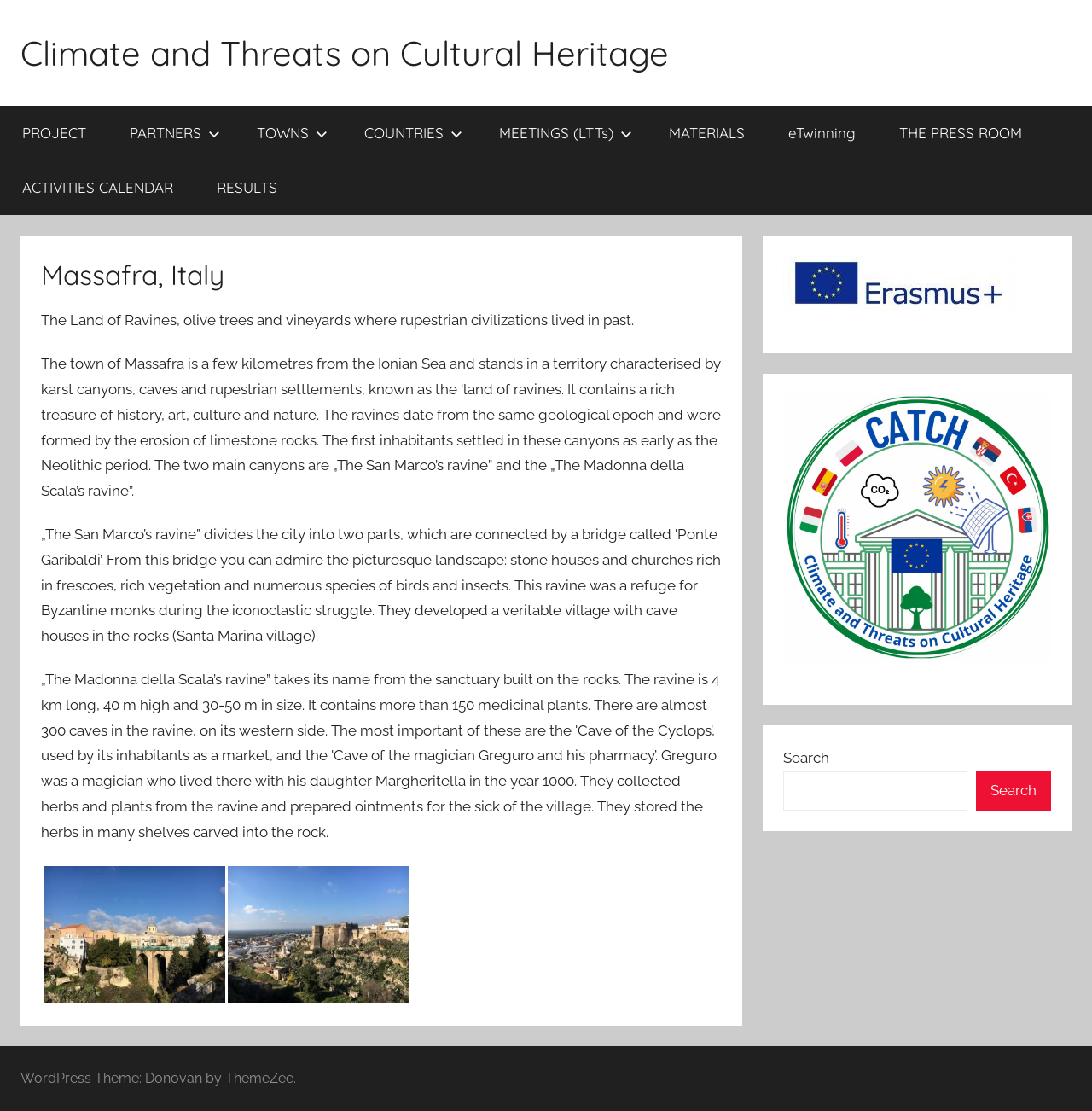How many figures are there on the webpage?
Give a single word or phrase answer based on the content of the image.

3